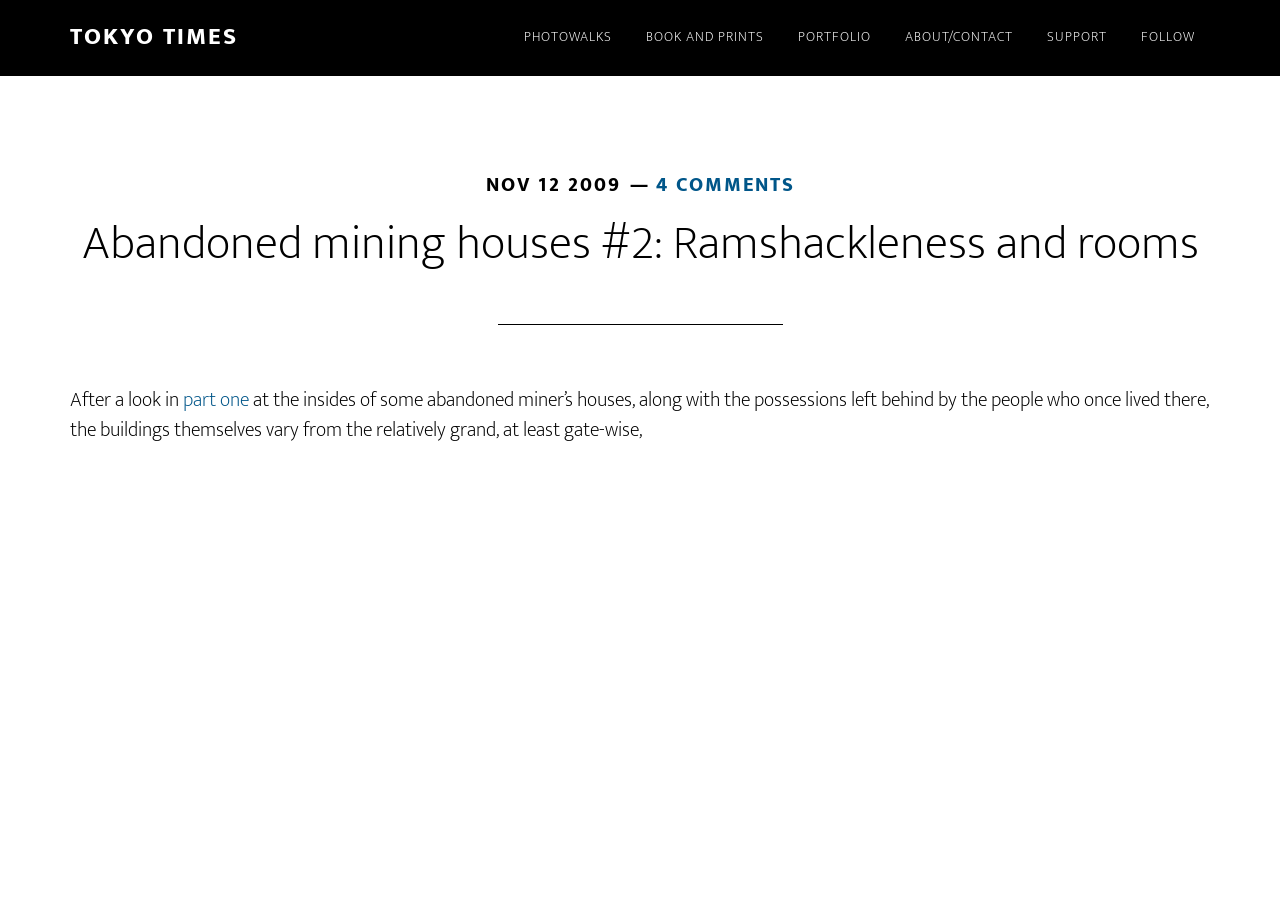Locate the UI element that matches the description SCHOLARSHIPS in the webpage screenshot. Return the bounding box coordinates in the format (top-left x, top-left y, bottom-right x, bottom-right y), with values ranging from 0 to 1.

None